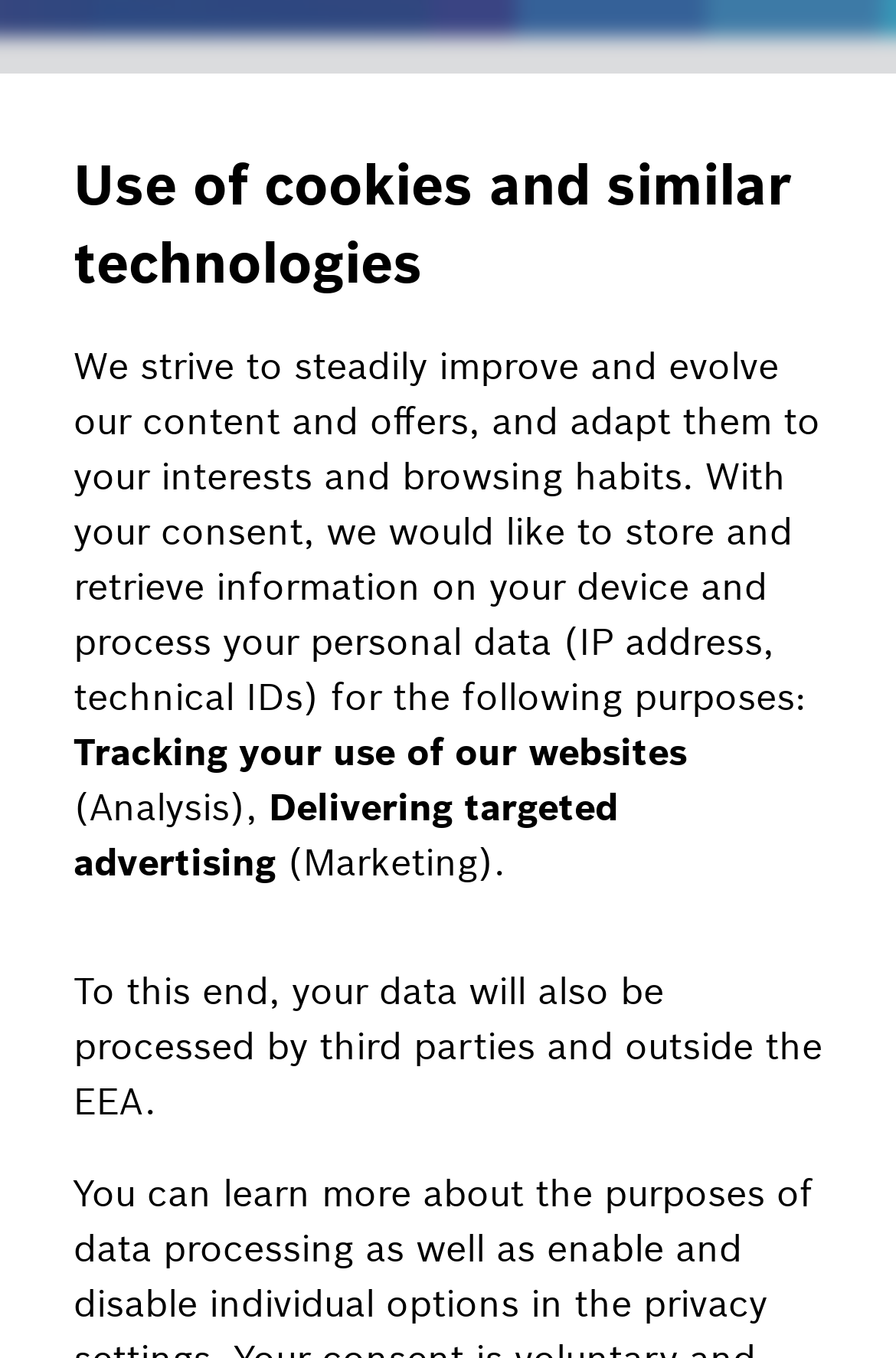Please locate the UI element described by "Sign In / Register User" and provide its bounding box coordinates.

[0.792, 0.193, 0.872, 0.227]